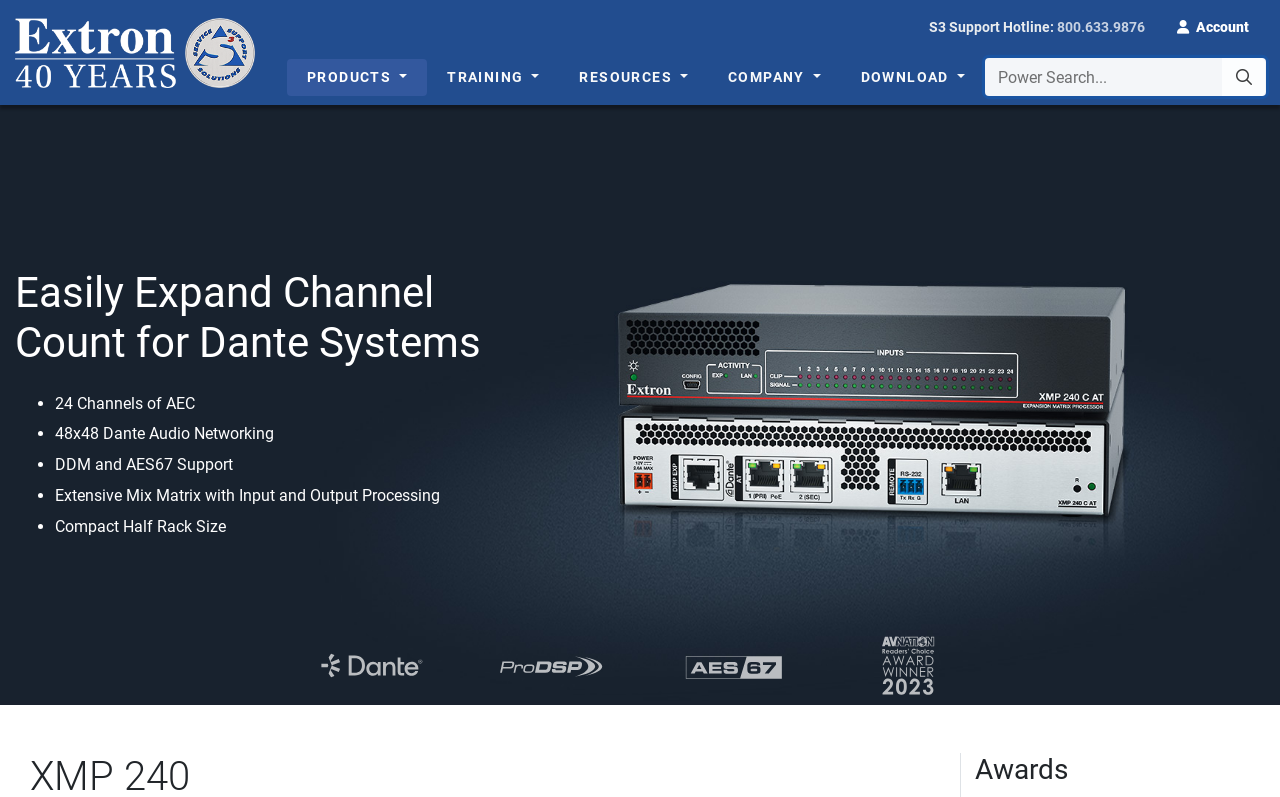Could you identify the text that serves as the heading for this webpage?

Easily Expand Channel Count for Dante Systems